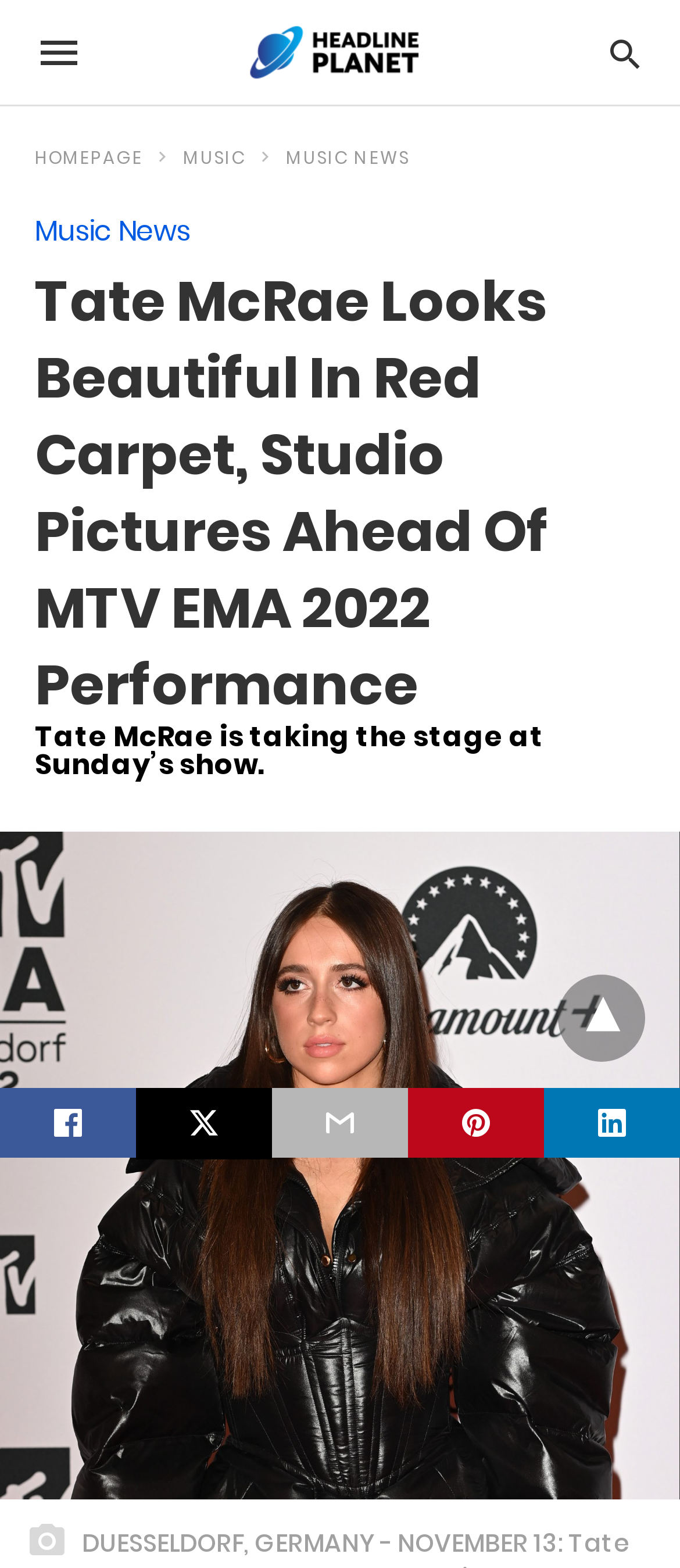Answer the following in one word or a short phrase: 
How many social media sharing options are available?

4